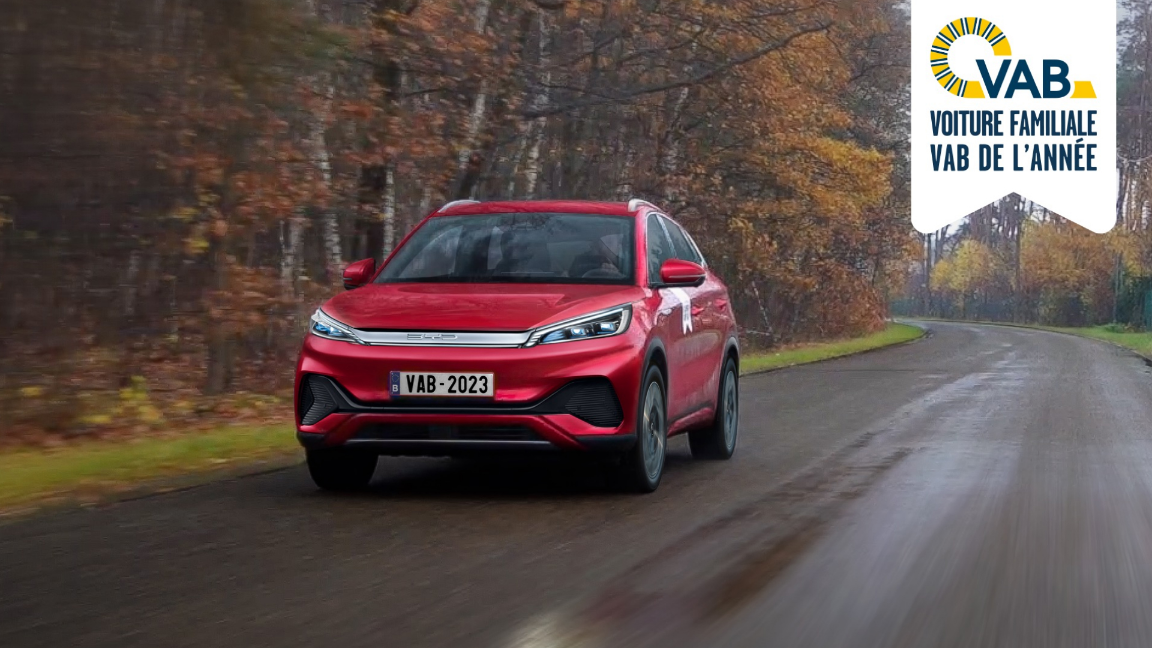What is the BYD ATTO 3 celebrated for?
Refer to the image and answer the question using a single word or phrase.

spacious interior, efficiency, and innovative technology